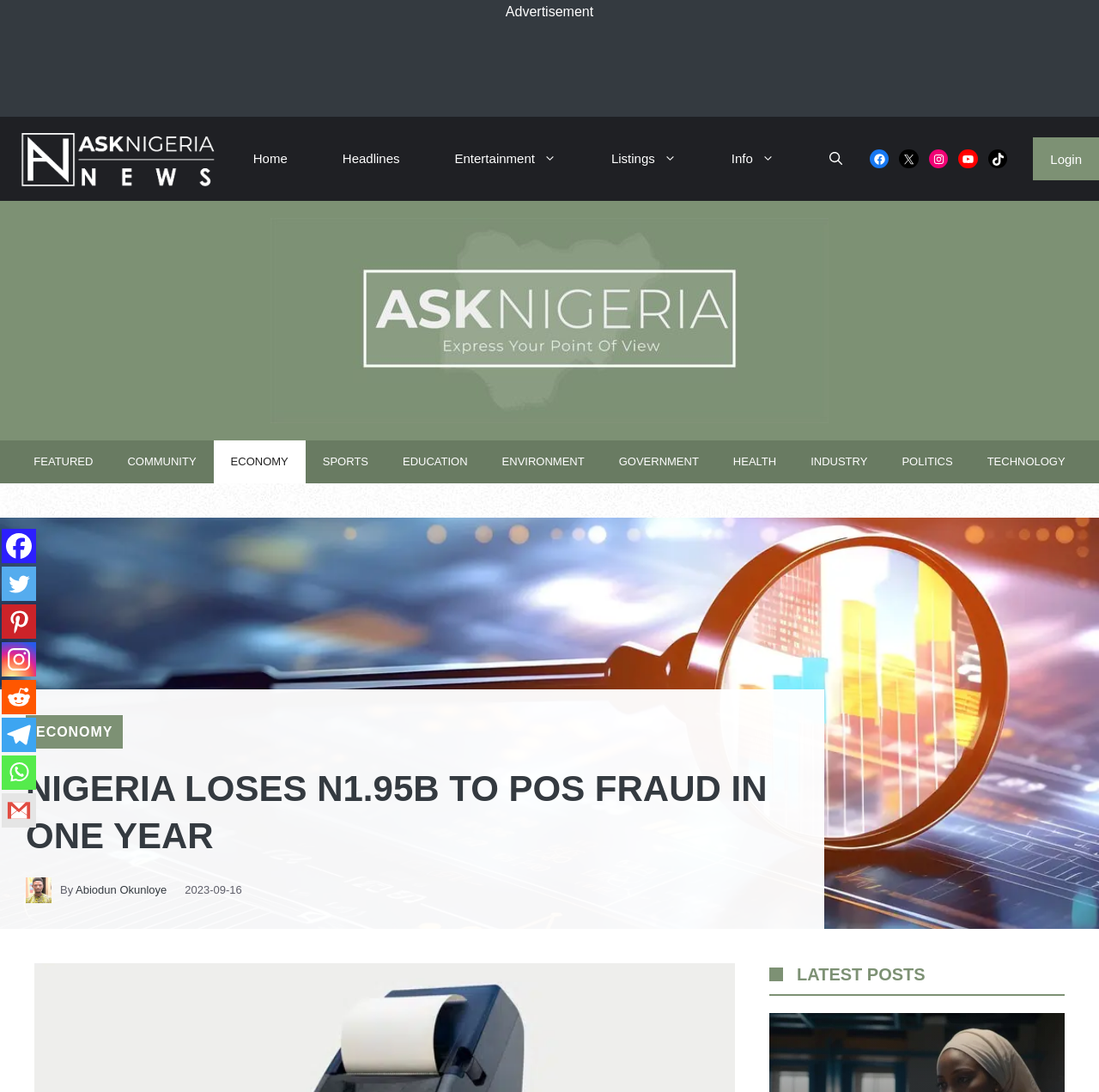Can you determine the bounding box coordinates of the area that needs to be clicked to fulfill the following instruction: "Read the article by Abiodun Okunloye"?

[0.069, 0.809, 0.152, 0.821]